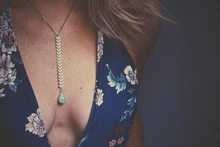Provide a short answer using a single word or phrase for the following question: 
What is the model wearing?

Floral-patterned dress